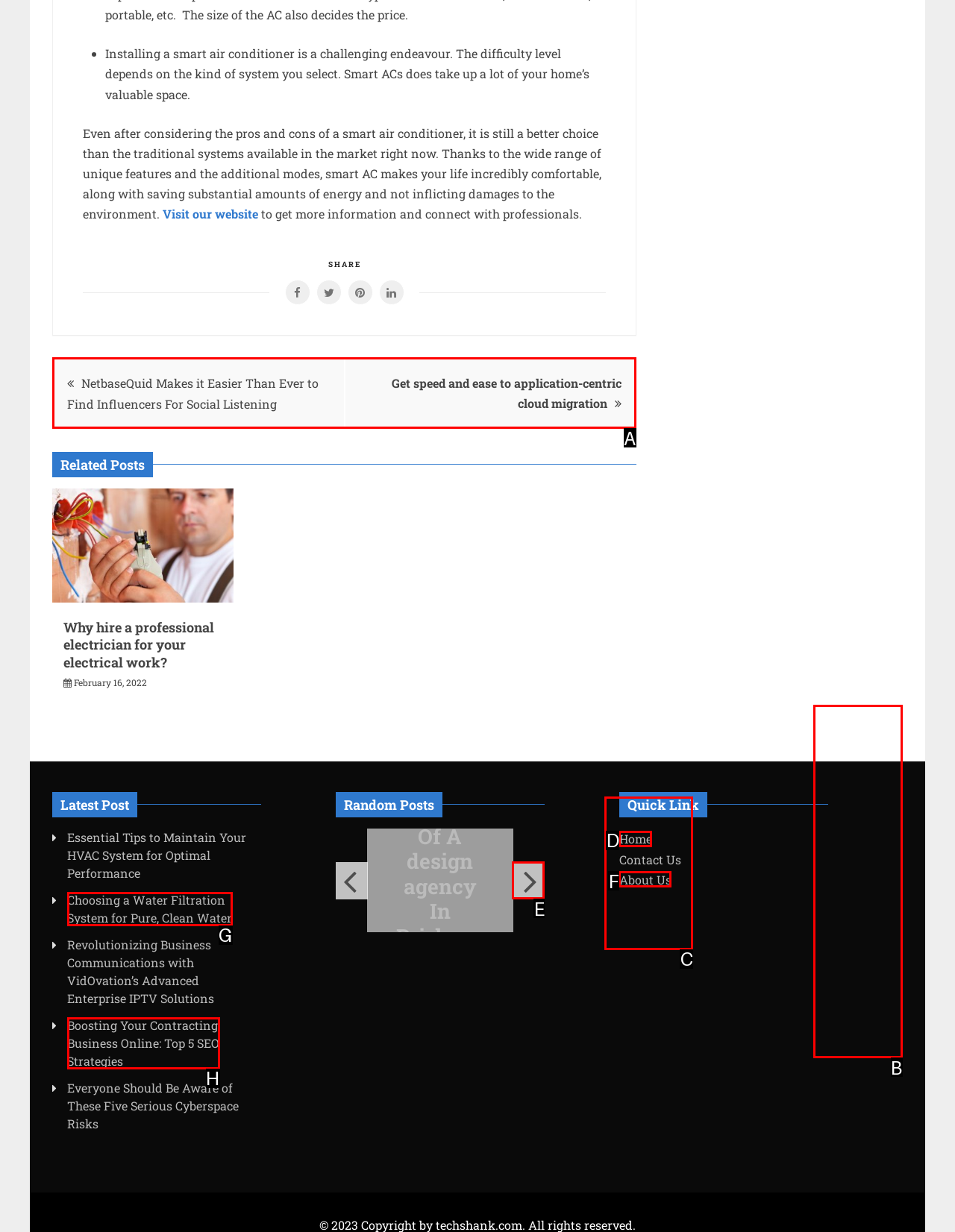Select the appropriate HTML element that needs to be clicked to execute the following task: Go to 'Posts'. Respond with the letter of the option.

A